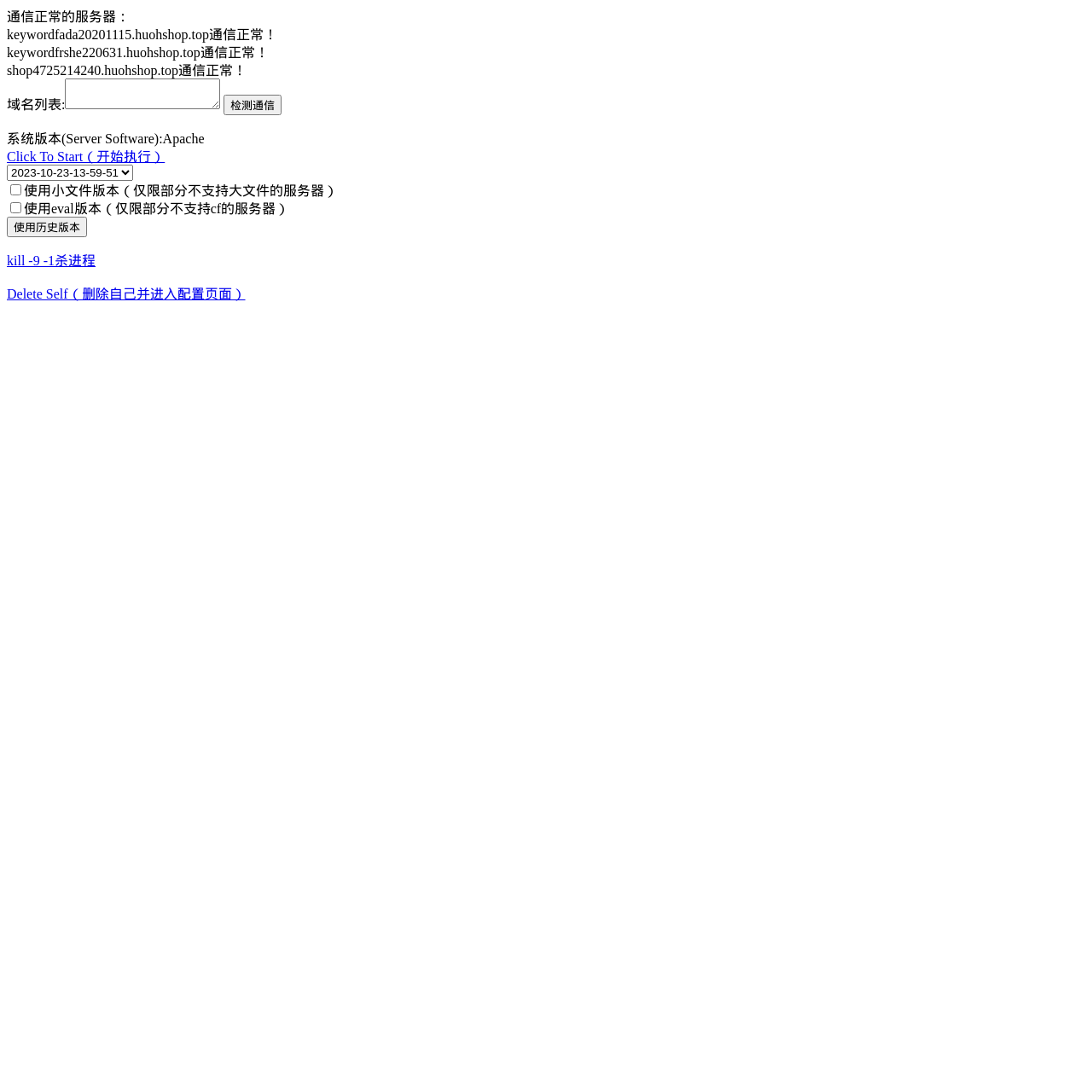Describe the webpage meticulously, covering all significant aspects.

This webpage appears to be a server management or configuration page. At the top, there are three lines of text, each indicating a server with a specific domain name and the status "通信正常！" (meaning "communication normal" in Chinese). 

Below these lines, there is a label "域名列表:" (meaning "domain name list" in Chinese) followed by a text box and a button labeled "检测通信" (meaning "detect communication" in Chinese). The text box is positioned to the right of the label, and the button is to the right of the text box.

Further down, there is a line of text indicating the system version, which is Apache. Below this, there is a link labeled "Click To Start（开始执行）" (meaning "click to start" in Chinese). 

Next, there is a combo box, followed by two checkboxes. The first checkbox is labeled "使用小文件版本（仅限部分不支持大文件的服务器）" (meaning "use small file version, only for servers that do not support large files" in Chinese), and the second checkbox is labeled "使用eval版本（仅限部分不支持cf的服务器）" (meaning "use eval version, only for servers that do not support cf" in Chinese). 

Below these checkboxes, there is a button labeled "使用历史版本" (meaning "use historical version" in Chinese). 

Finally, there are two links at the bottom of the page, one labeled "kill -9 -1杀进程" (meaning "kill process" in Chinese) and the other labeled "Delete Self（删除自己并进入配置页面）" (meaning "delete self and enter configuration page" in Chinese).